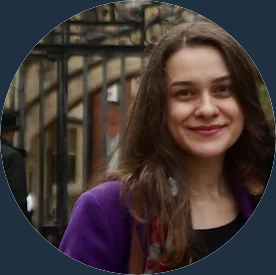Is the woman a student?
Please answer the question with a detailed and comprehensive explanation.

The caption identifies the woman as a third-year DPhil student at the Faculty of Asian and Middle Eastern Studies, which implies that she is a student.